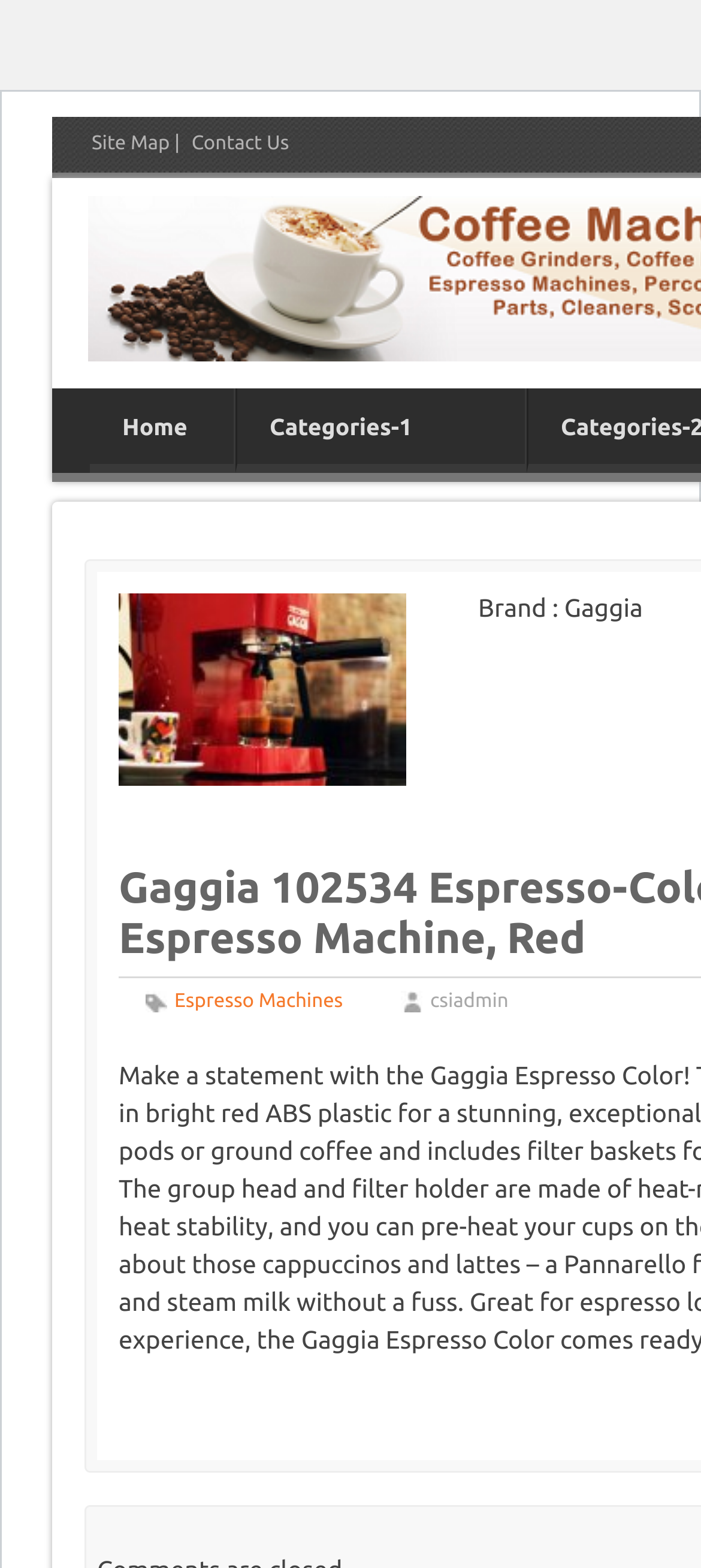Show the bounding box coordinates for the HTML element described as: "Home".

[0.128, 0.248, 0.333, 0.296]